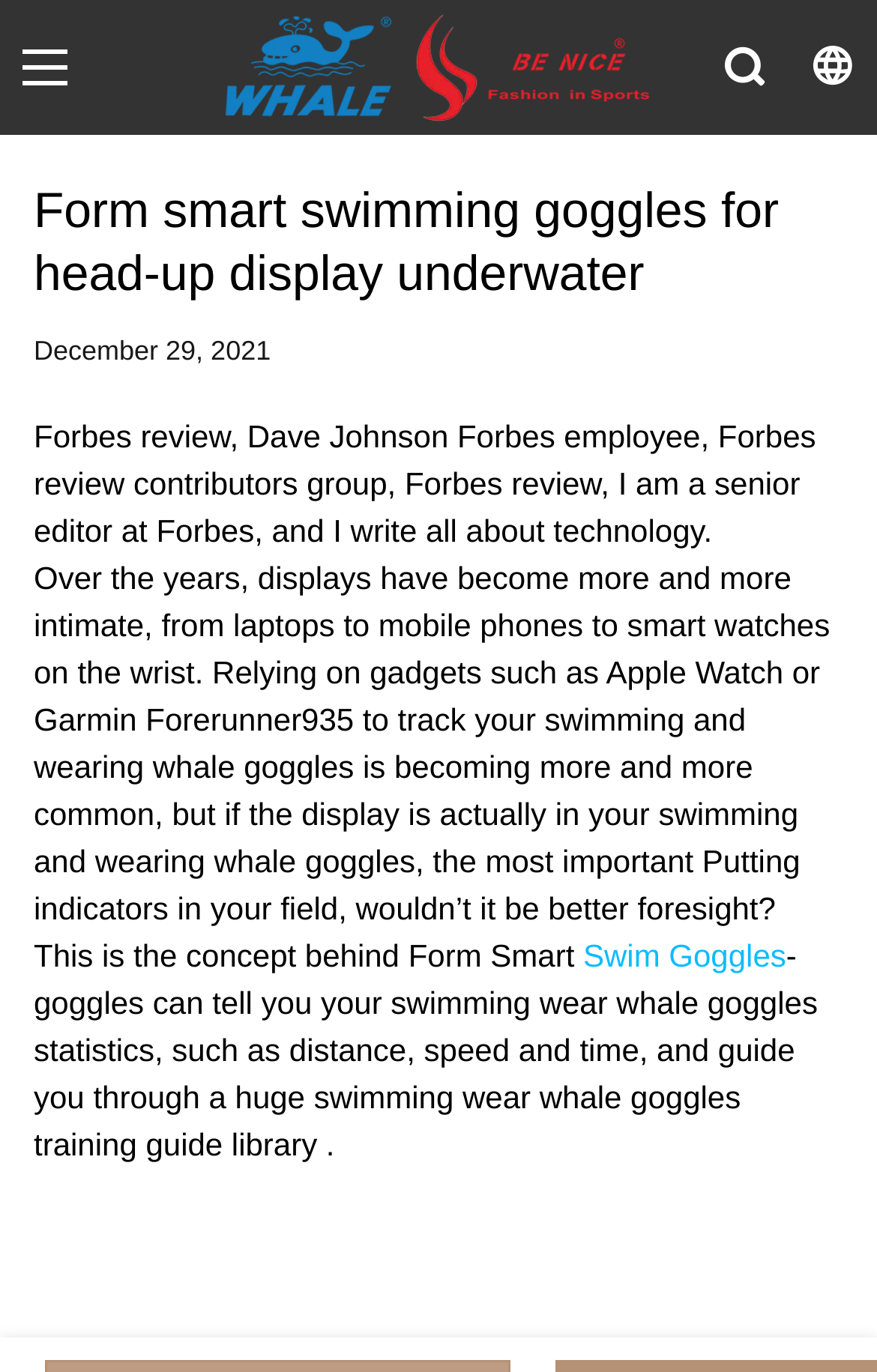Respond to the question below with a concise word or phrase:
What type of gadgets are mentioned in the article?

Apple Watch and Garmin Forerunner935